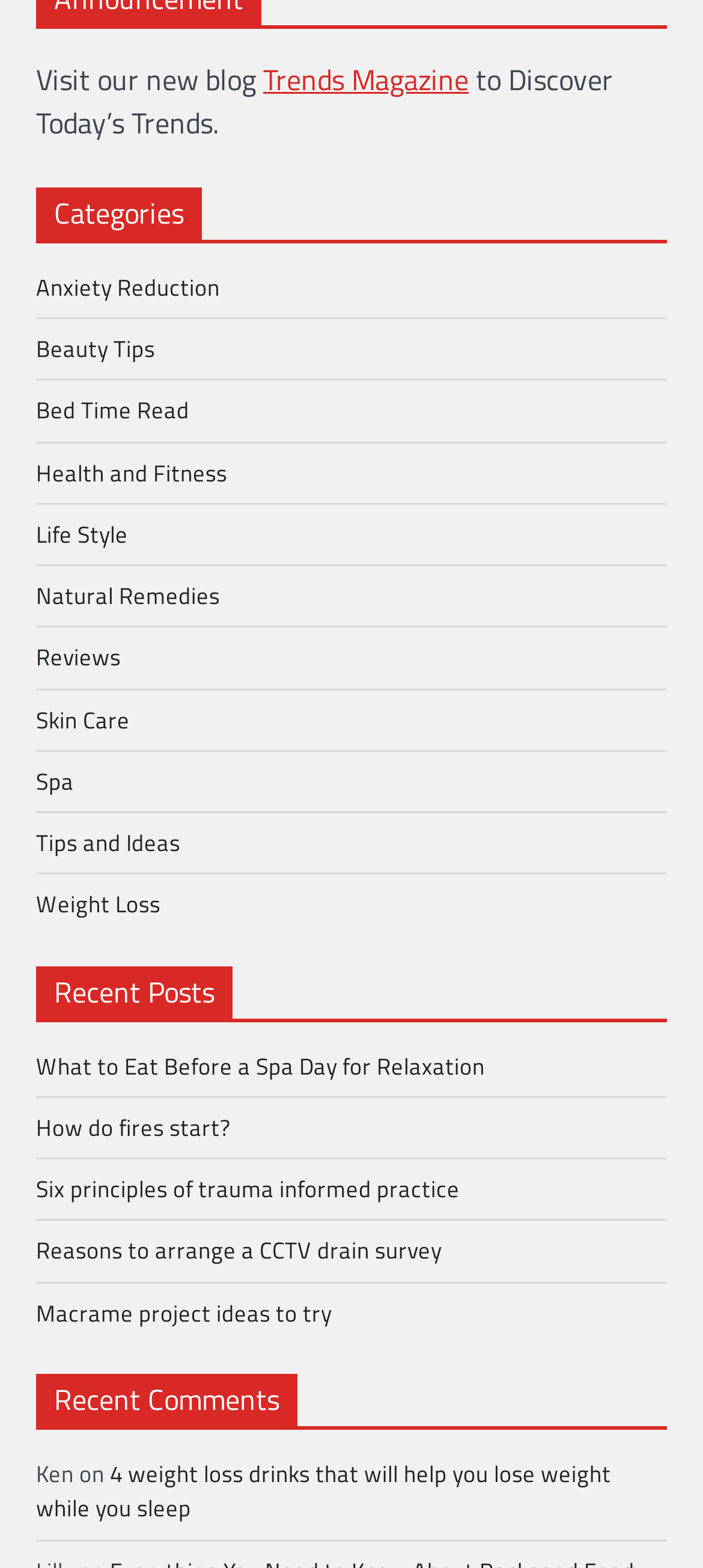Please answer the following question using a single word or phrase: 
What is the name of the person who made a comment?

Ken